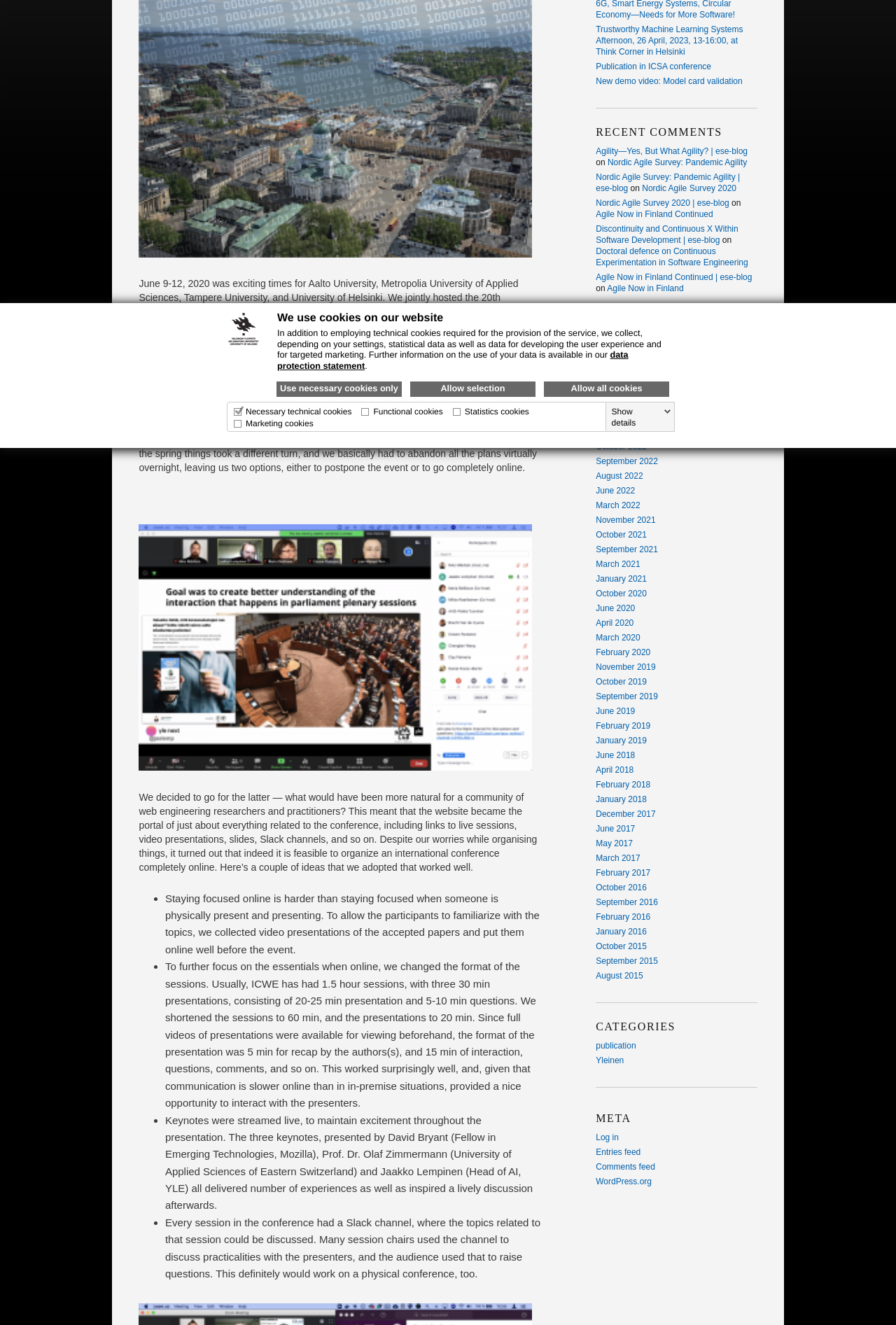Given the description of the UI element: "publication", predict the bounding box coordinates in the form of [left, top, right, bottom], with each value being a float between 0 and 1.

[0.665, 0.786, 0.71, 0.793]